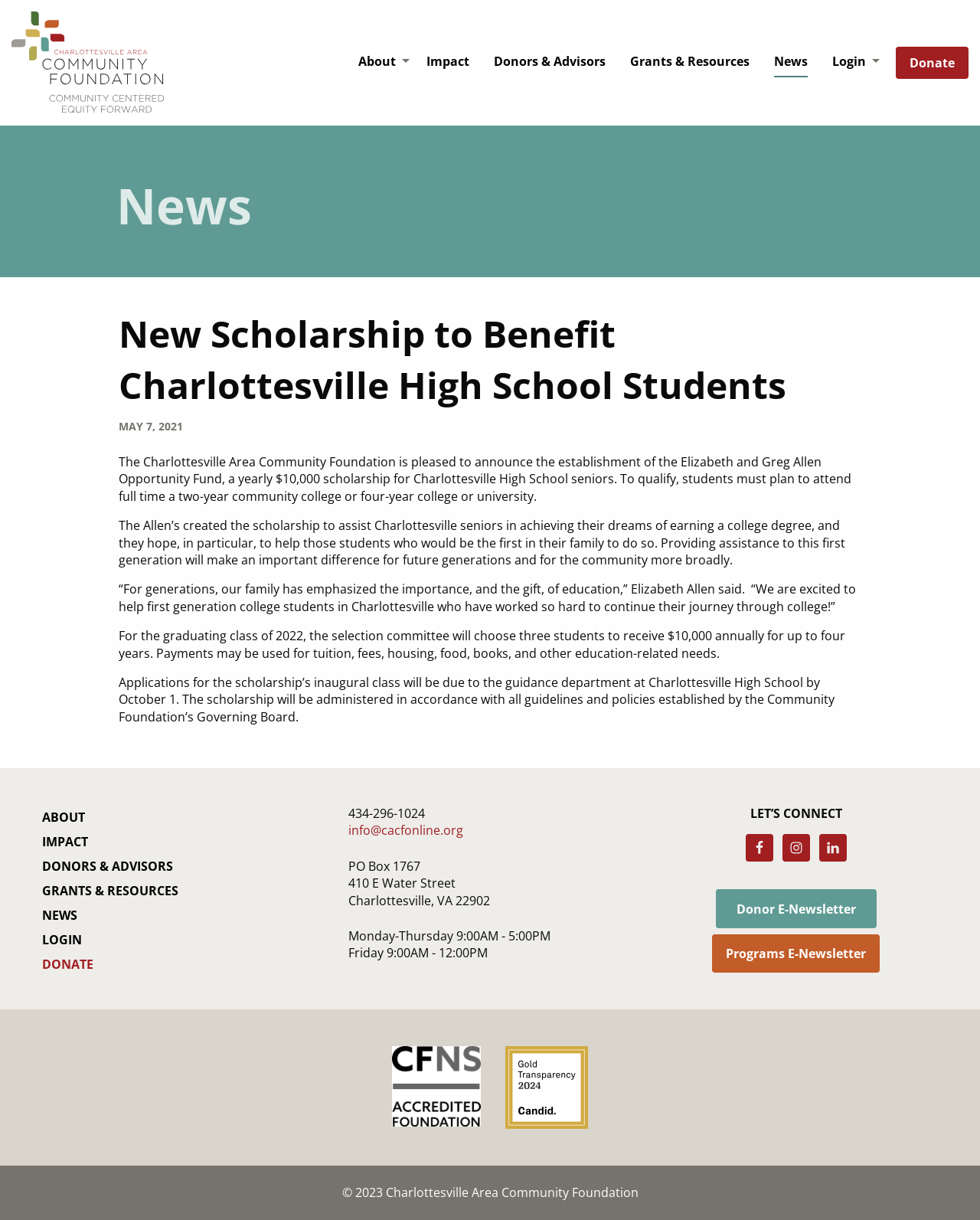Determine the heading of the webpage and extract its text content.

New Scholarship to Benefit Charlottesville High School Students